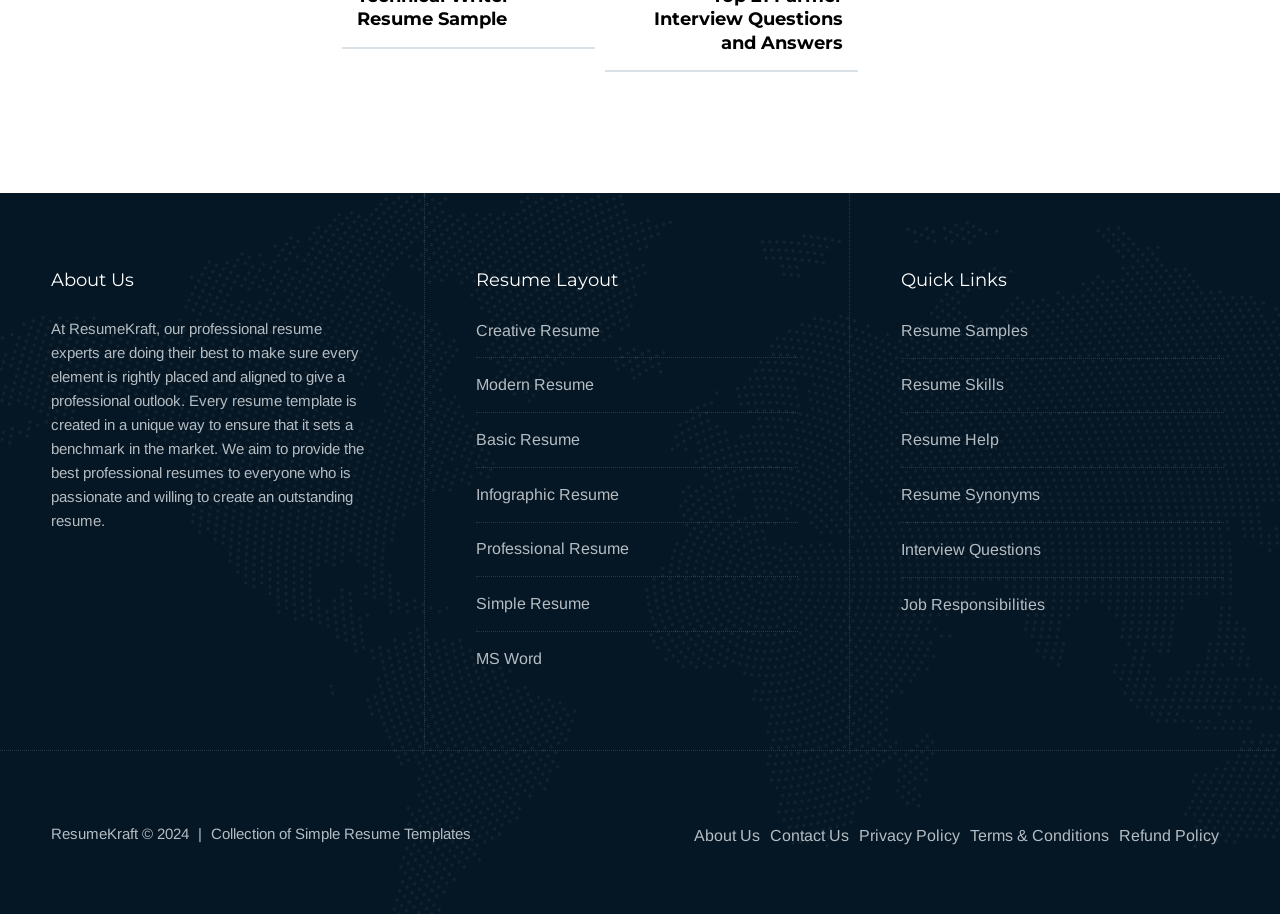Pinpoint the bounding box coordinates of the element you need to click to execute the following instruction: "View article about 'RUPEE'". The bounding box should be represented by four float numbers between 0 and 1, in the format [left, top, right, bottom].

None